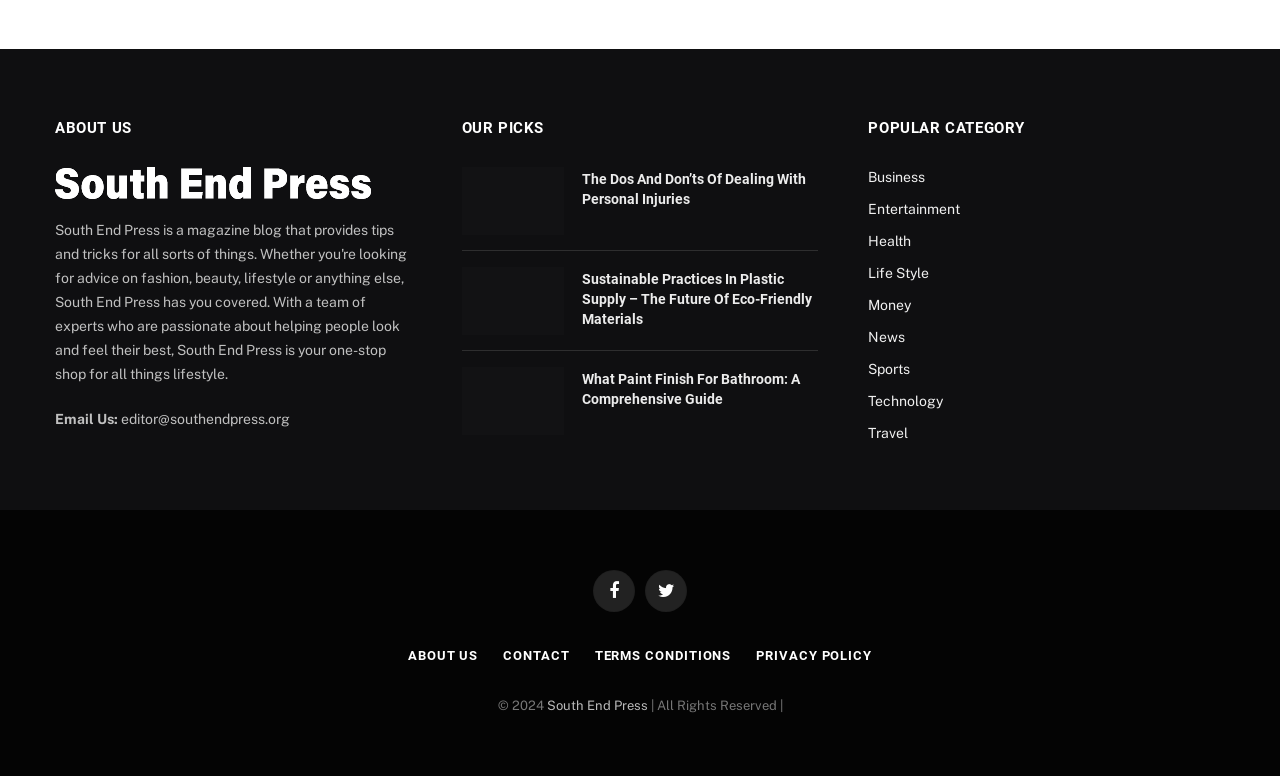Determine the bounding box coordinates of the clickable region to carry out the instruction: "Go to the business category".

[0.678, 0.215, 0.723, 0.242]